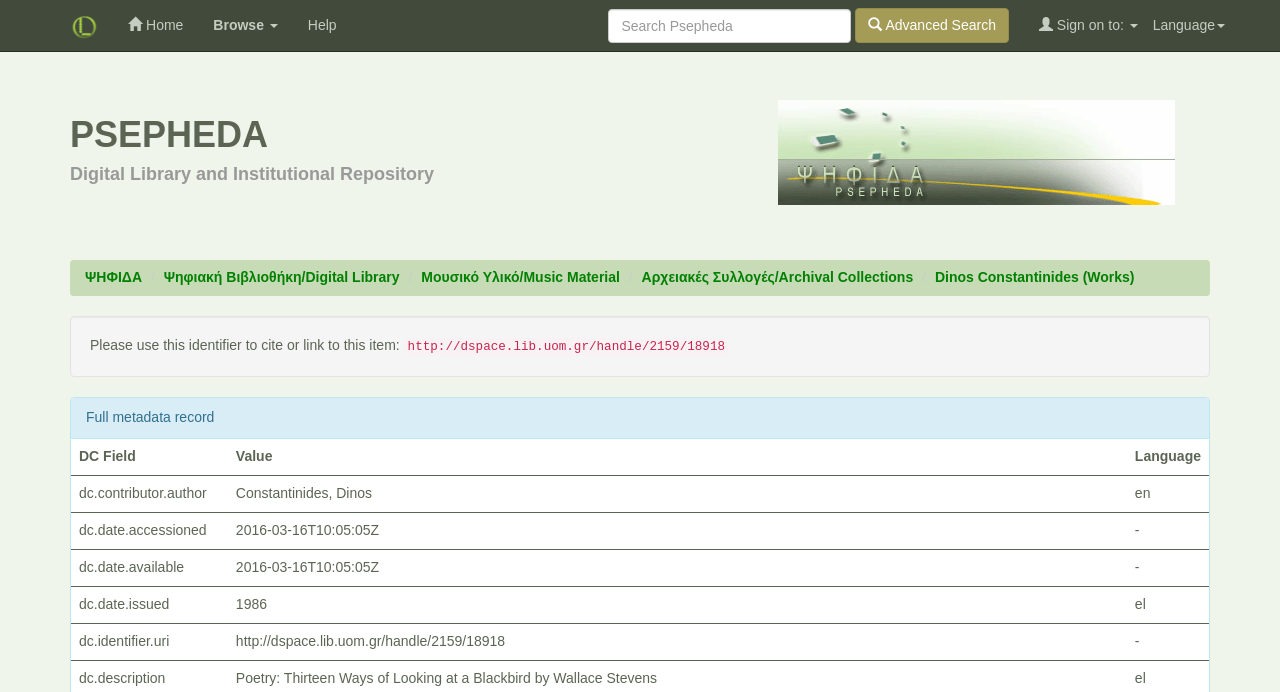Respond with a single word or short phrase to the following question: 
What is the name of the contributor author?

Constantinides, Dinos